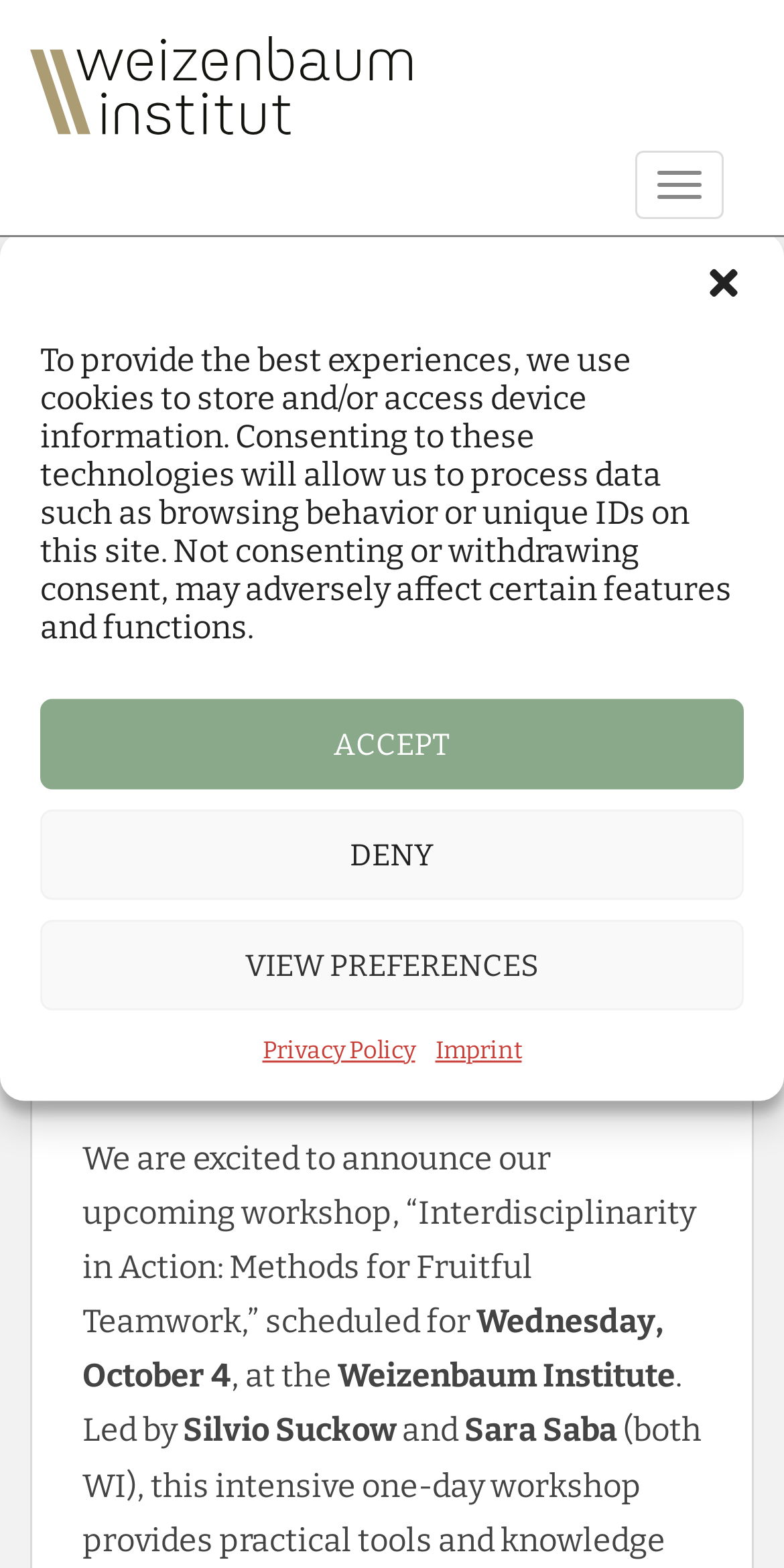Locate the bounding box of the UI element described by: "alt="WI Methods Lab"" in the given webpage screenshot.

[0.038, 0.045, 0.526, 0.064]